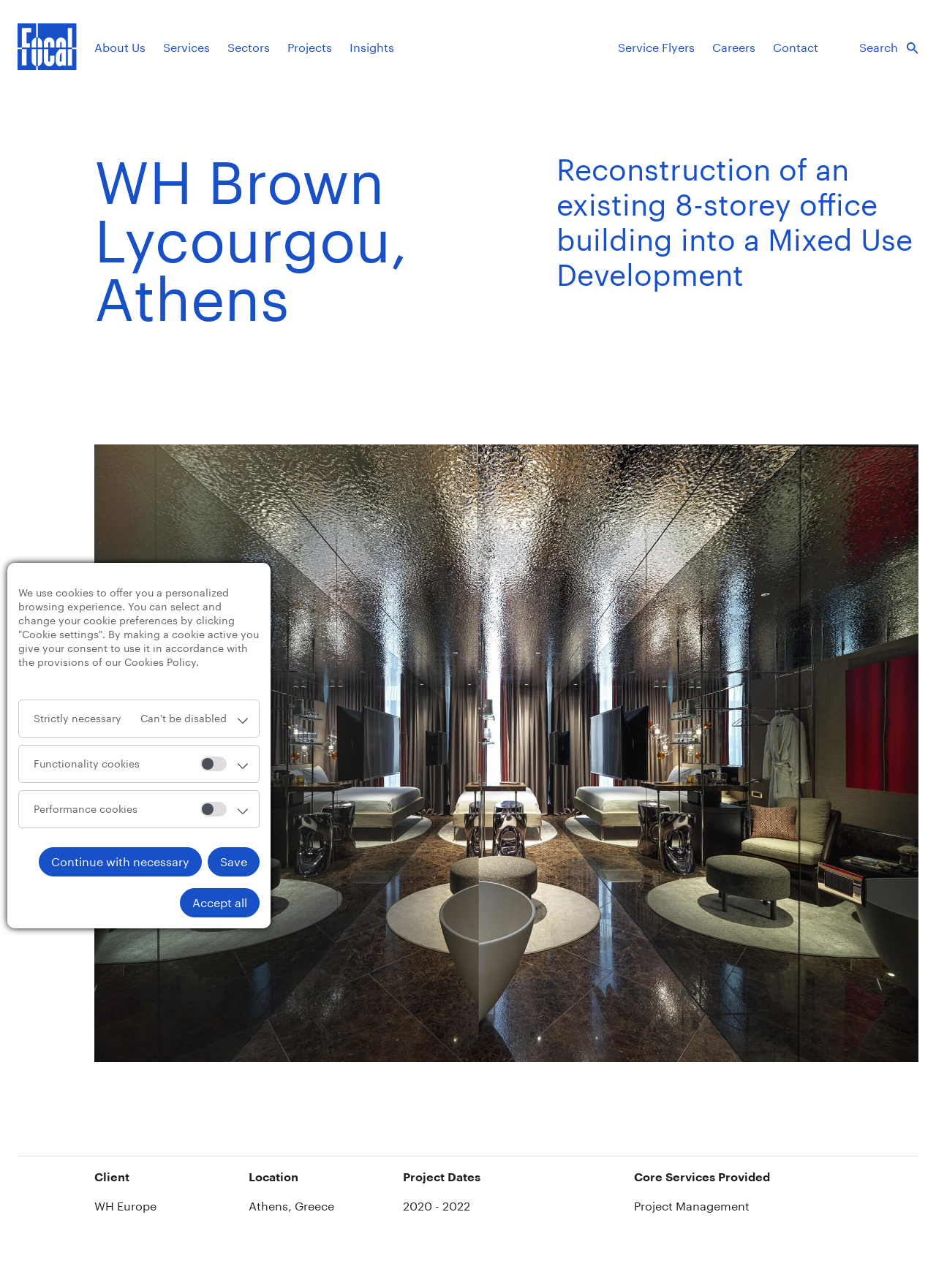Pinpoint the bounding box coordinates of the element you need to click to execute the following instruction: "Click the About Us link". The bounding box should be represented by four float numbers between 0 and 1, in the format [left, top, right, bottom].

[0.101, 0.031, 0.156, 0.042]